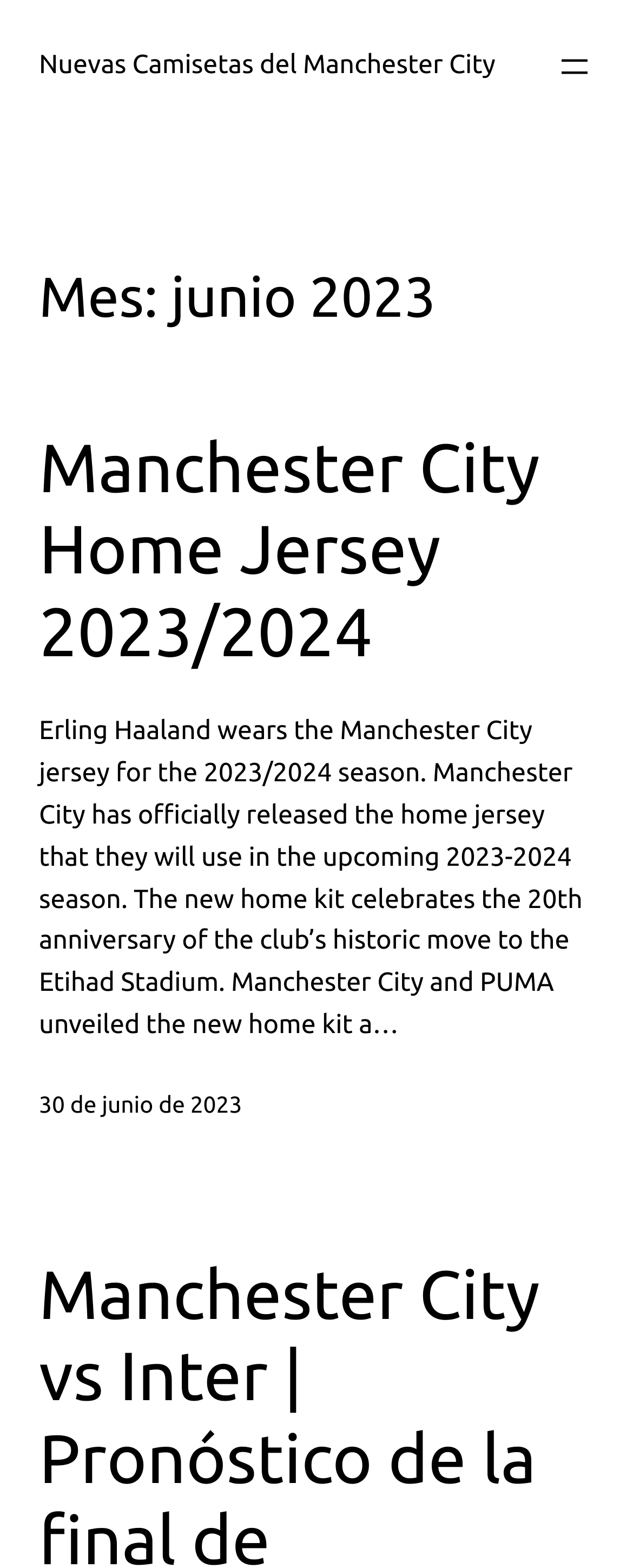Identify the bounding box for the UI element specified in this description: "parent_node: Leave a message". The coordinates must be four float numbers between 0 and 1, formatted as [left, top, right, bottom].

None